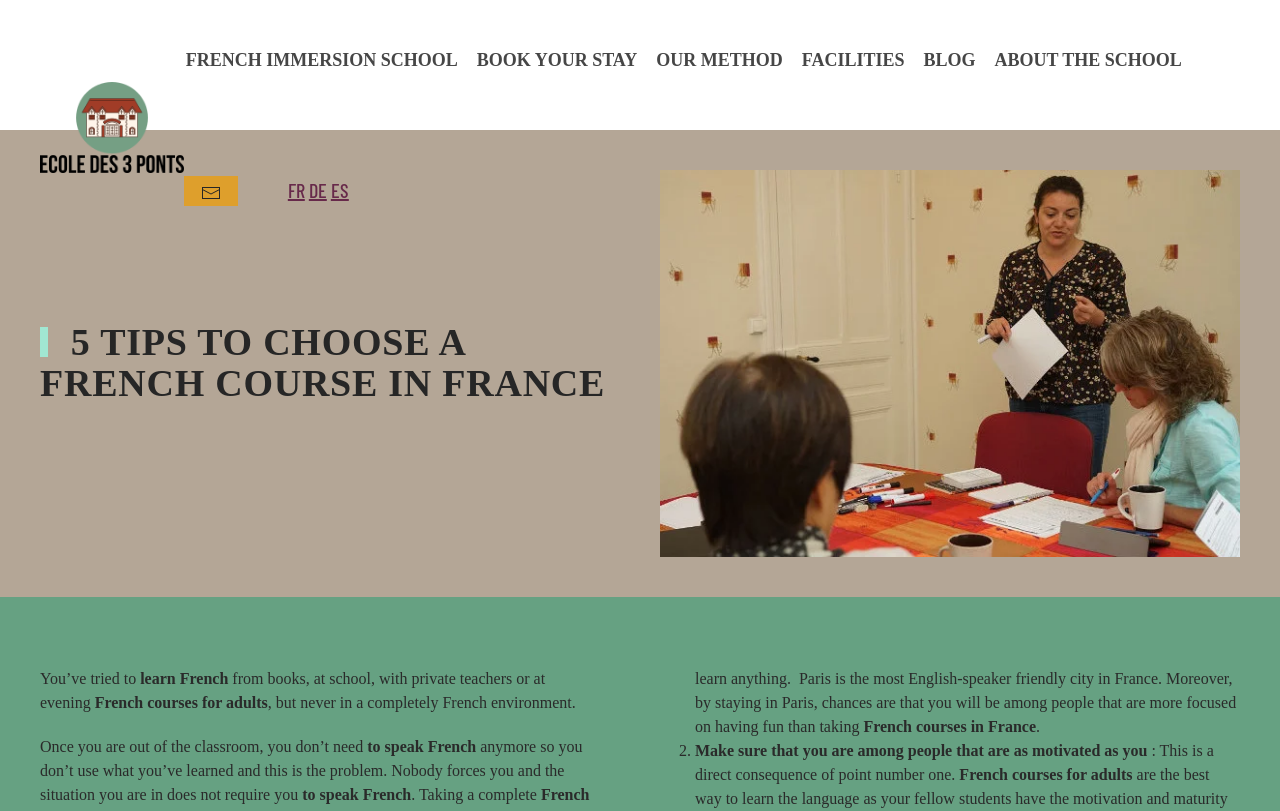Specify the bounding box coordinates of the area to click in order to follow the given instruction: "Select the 'FR' language option."

[0.225, 0.219, 0.238, 0.249]